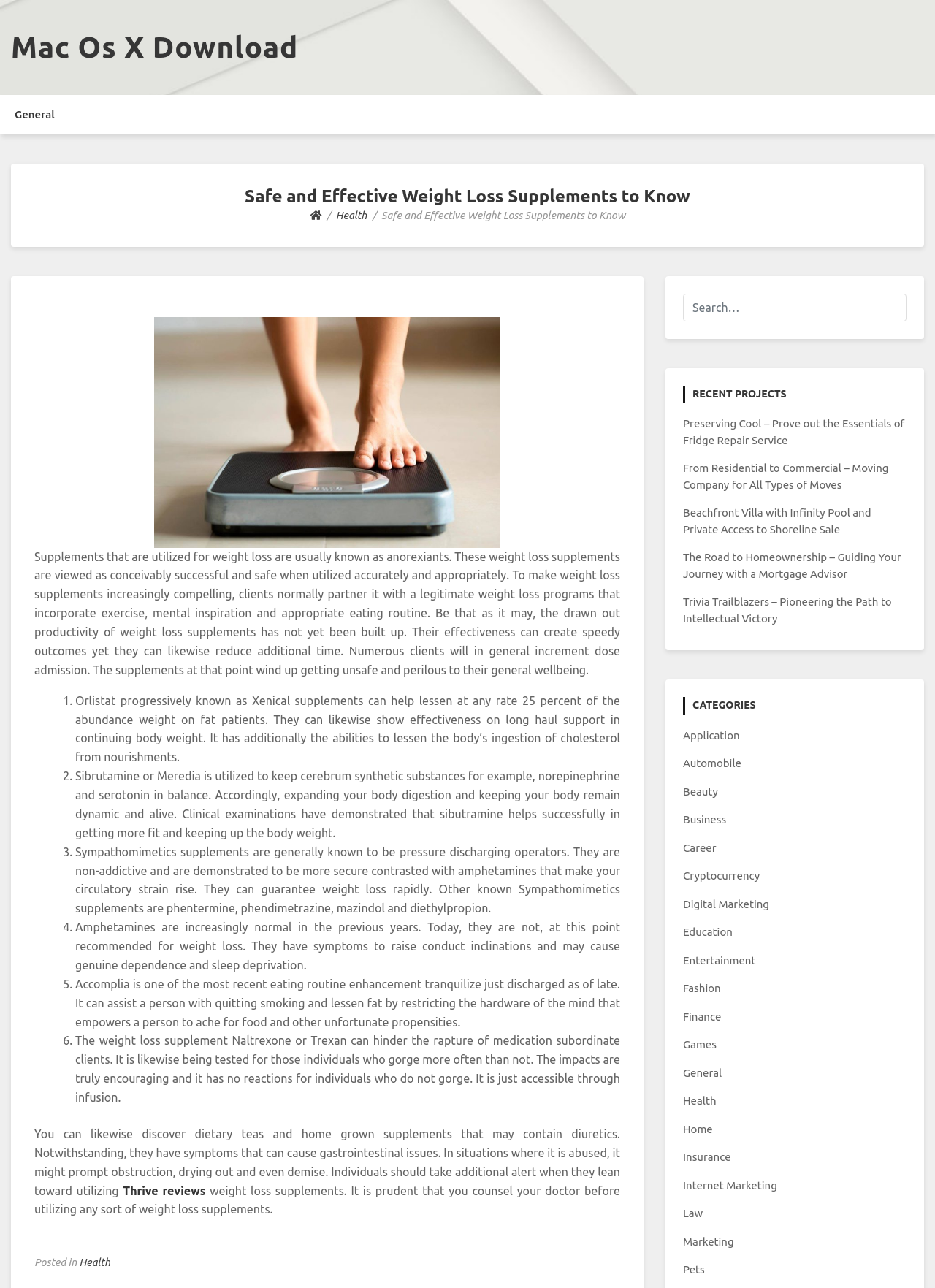Refer to the screenshot and give an in-depth answer to this question: What are anorexiants?

According to the webpage, anorexiants are supplements that are utilized for weight loss, which are viewed as conceivably successful and safe when utilized accurately and appropriately.